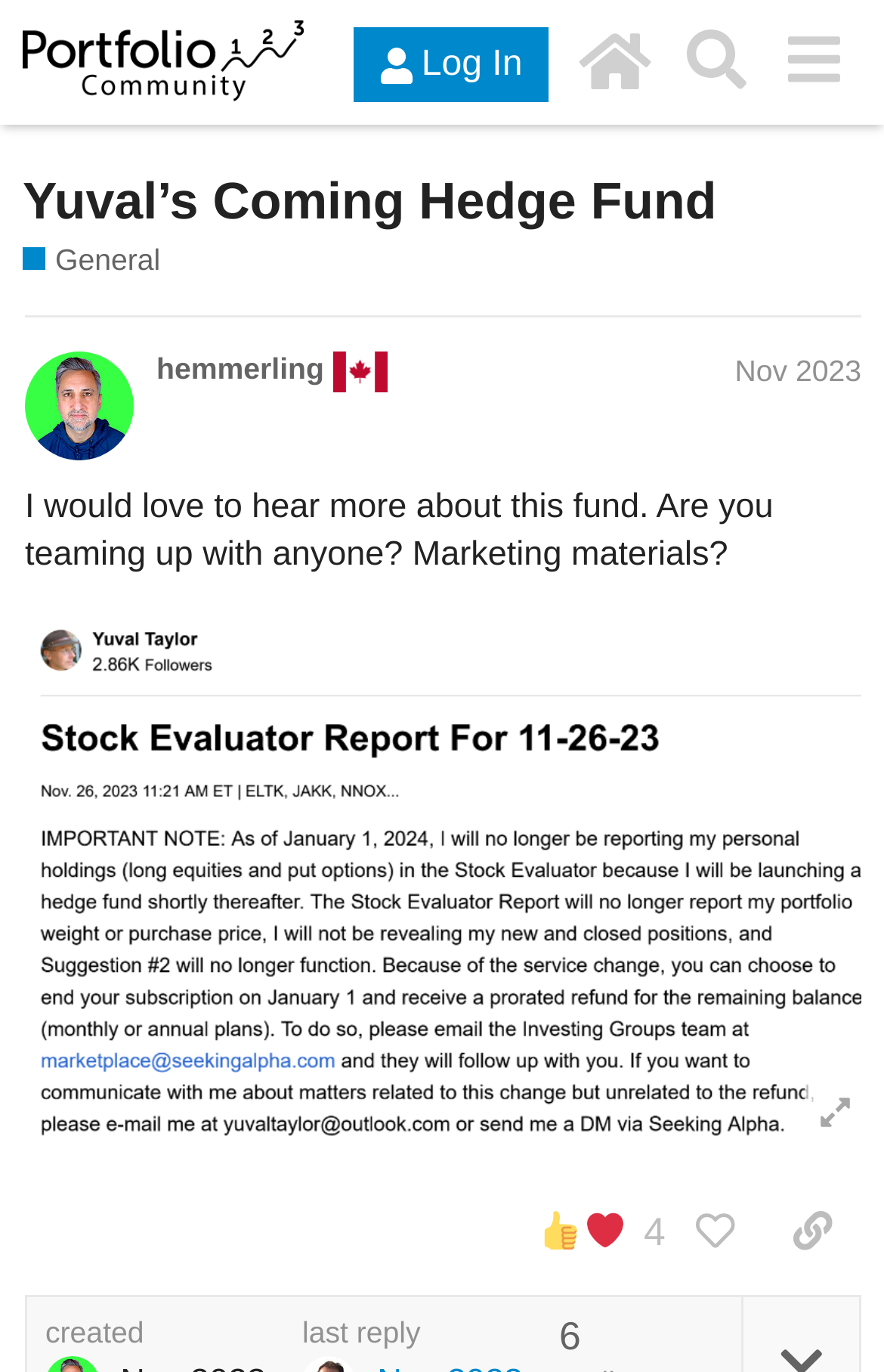Identify the coordinates of the bounding box for the element described below: "Yuval’s Coming Hedge Fund". Return the coordinates as four float numbers between 0 and 1: [left, top, right, bottom].

[0.026, 0.124, 0.811, 0.167]